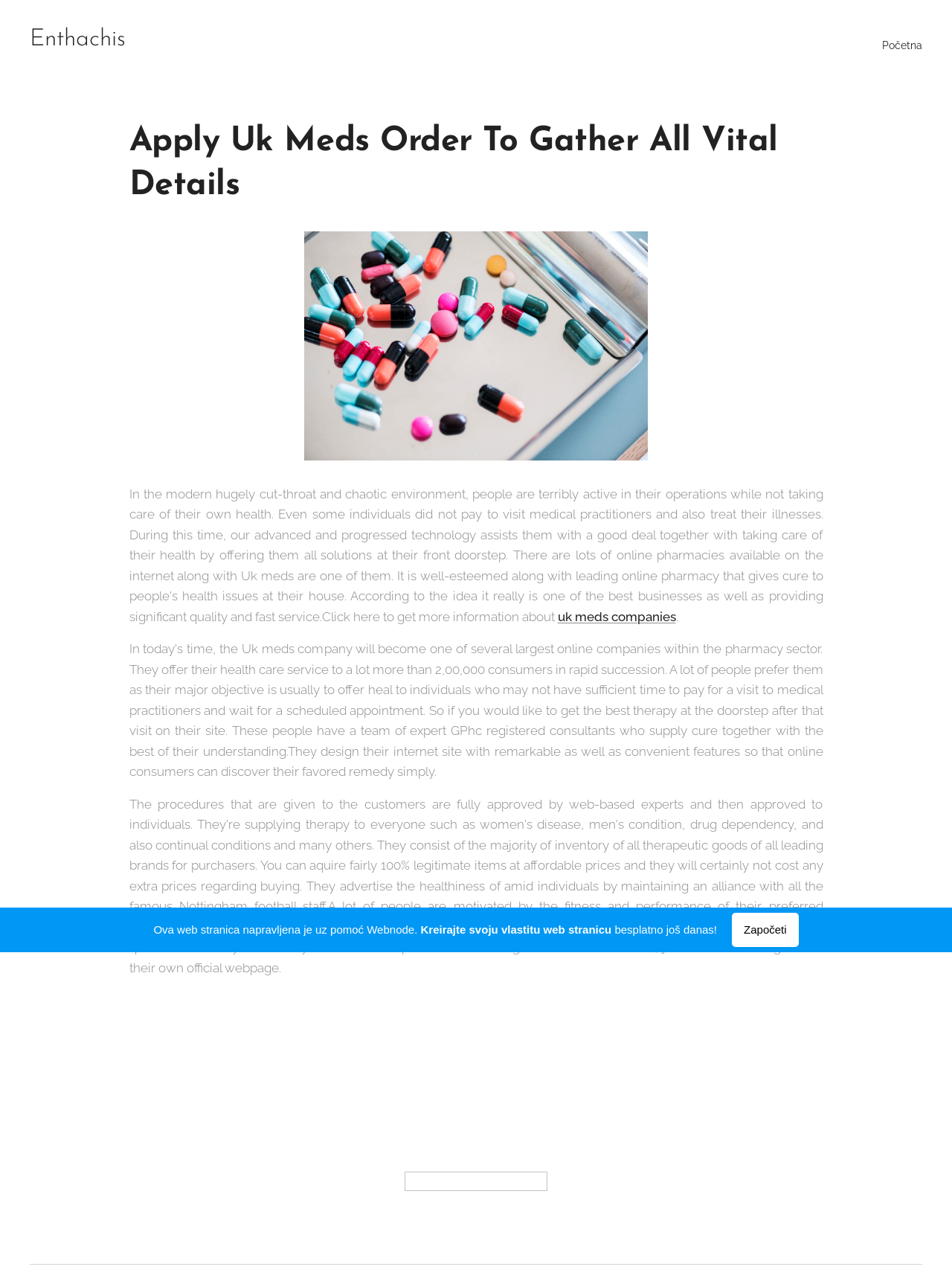Using the element description Početna, predict the bounding box coordinates for the UI element. Provide the coordinates in (top-left x, top-left y, bottom-right x, bottom-right y) format with values ranging from 0 to 1.

[0.916, 0.021, 0.969, 0.05]